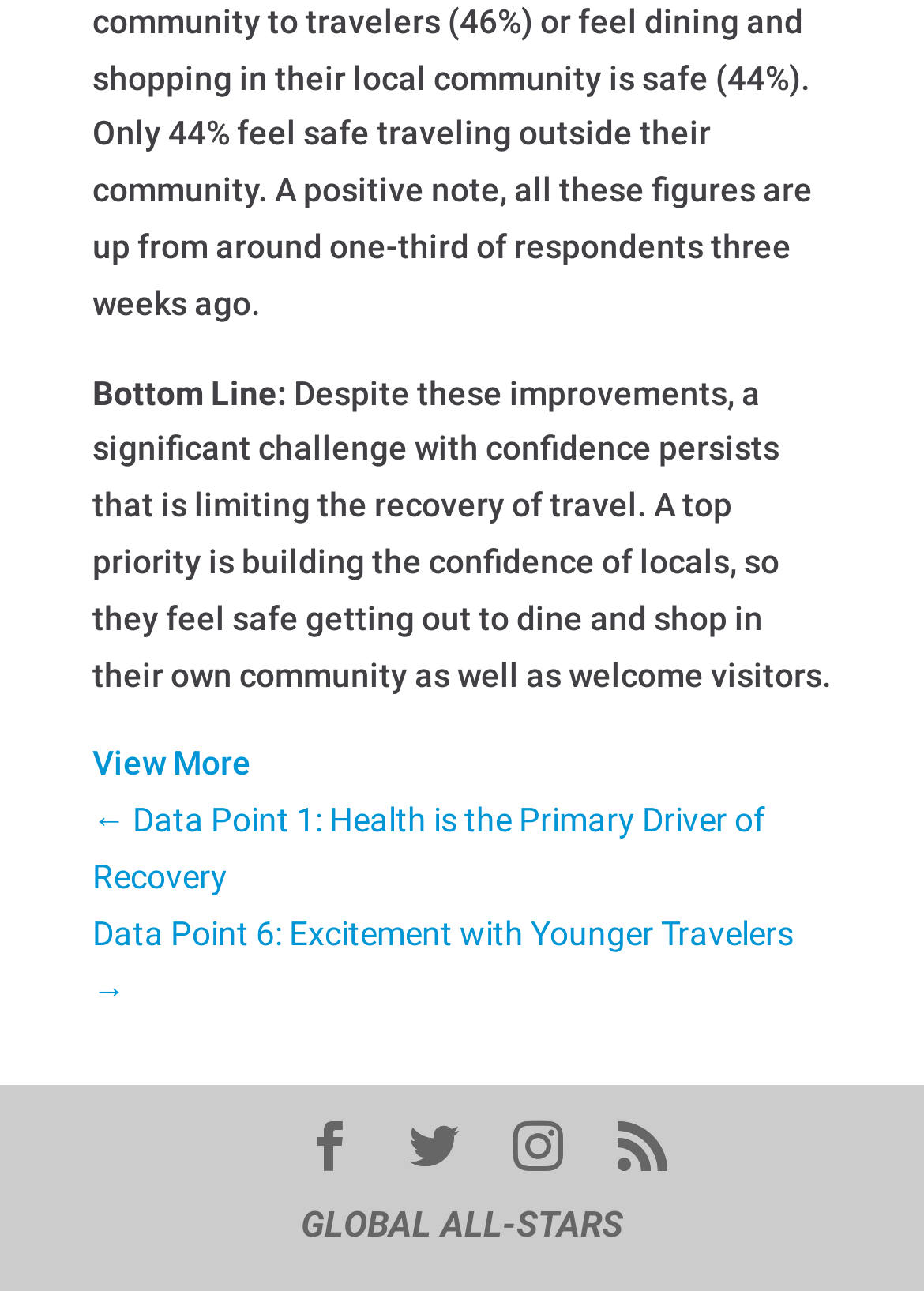What is the title of the section?
Based on the image, respond with a single word or phrase.

Bottom Line